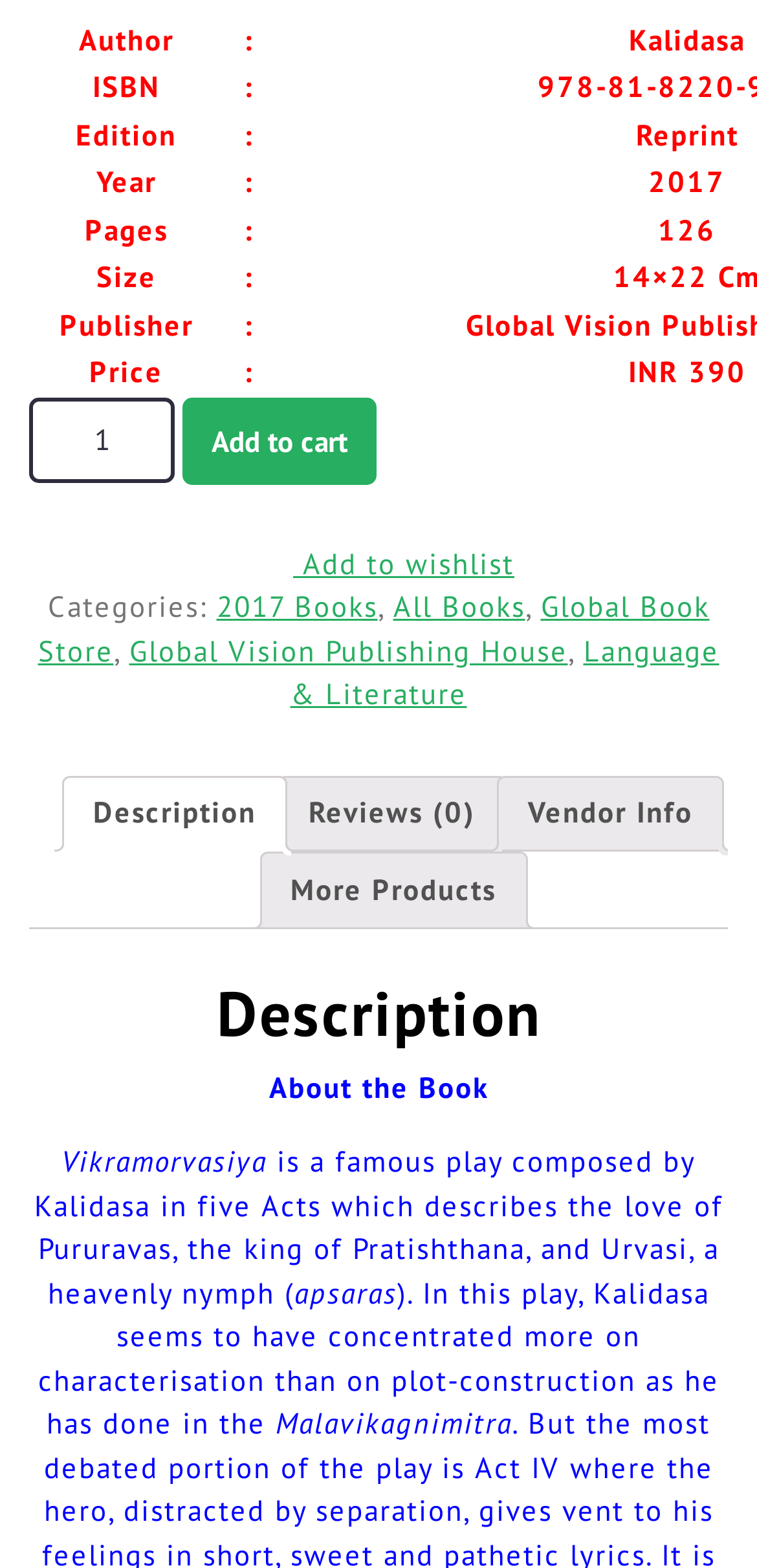Find the coordinates for the bounding box of the element with this description: "2017 Books".

[0.286, 0.375, 0.499, 0.399]